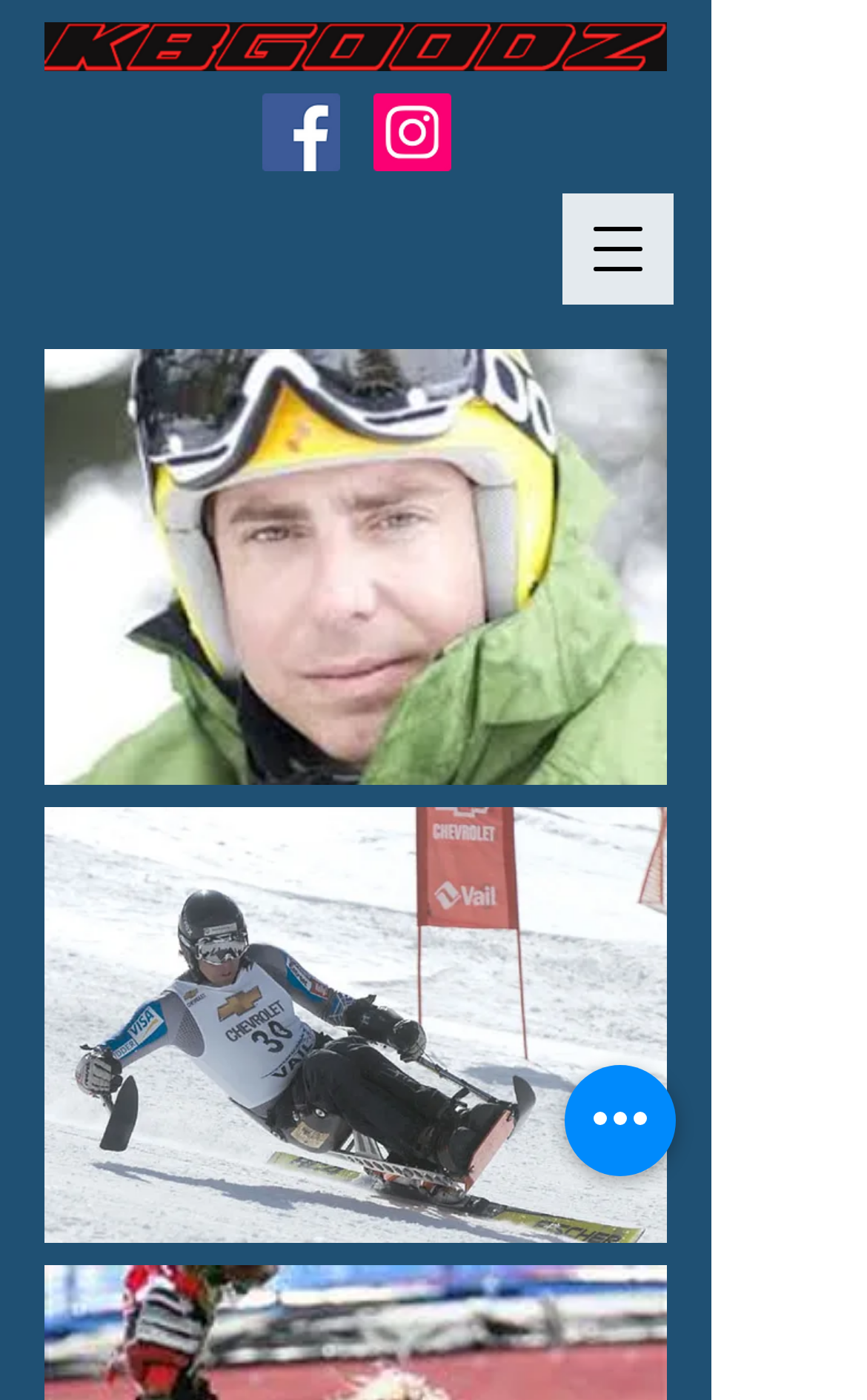Please provide a one-word or short phrase answer to the question:
How many images are there on the page?

4